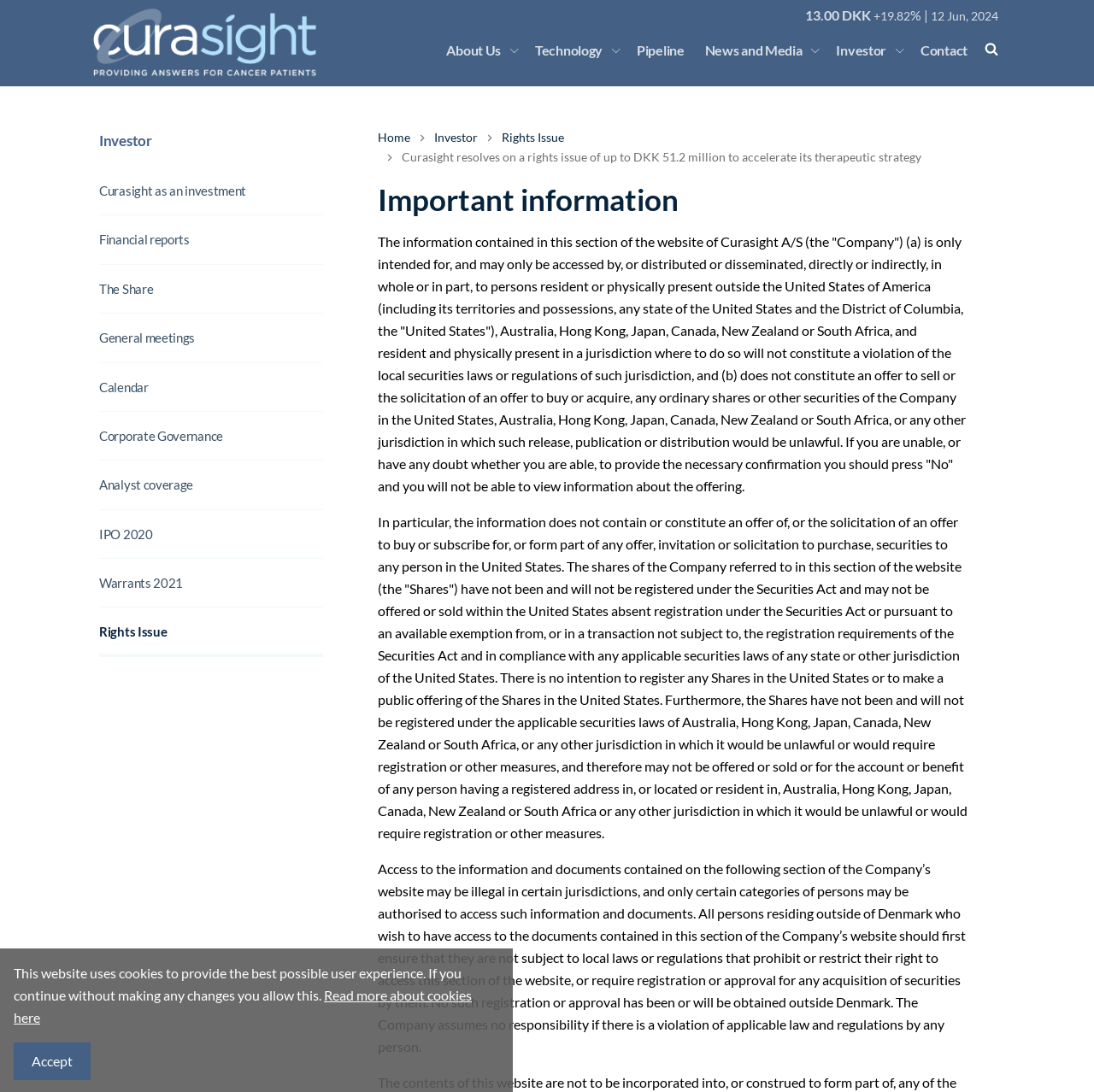Can you find the bounding box coordinates for the element that needs to be clicked to execute this instruction: "Click the 'About Us' link"? The coordinates should be given as four float numbers between 0 and 1, i.e., [left, top, right, bottom].

[0.402, 0.023, 0.464, 0.068]